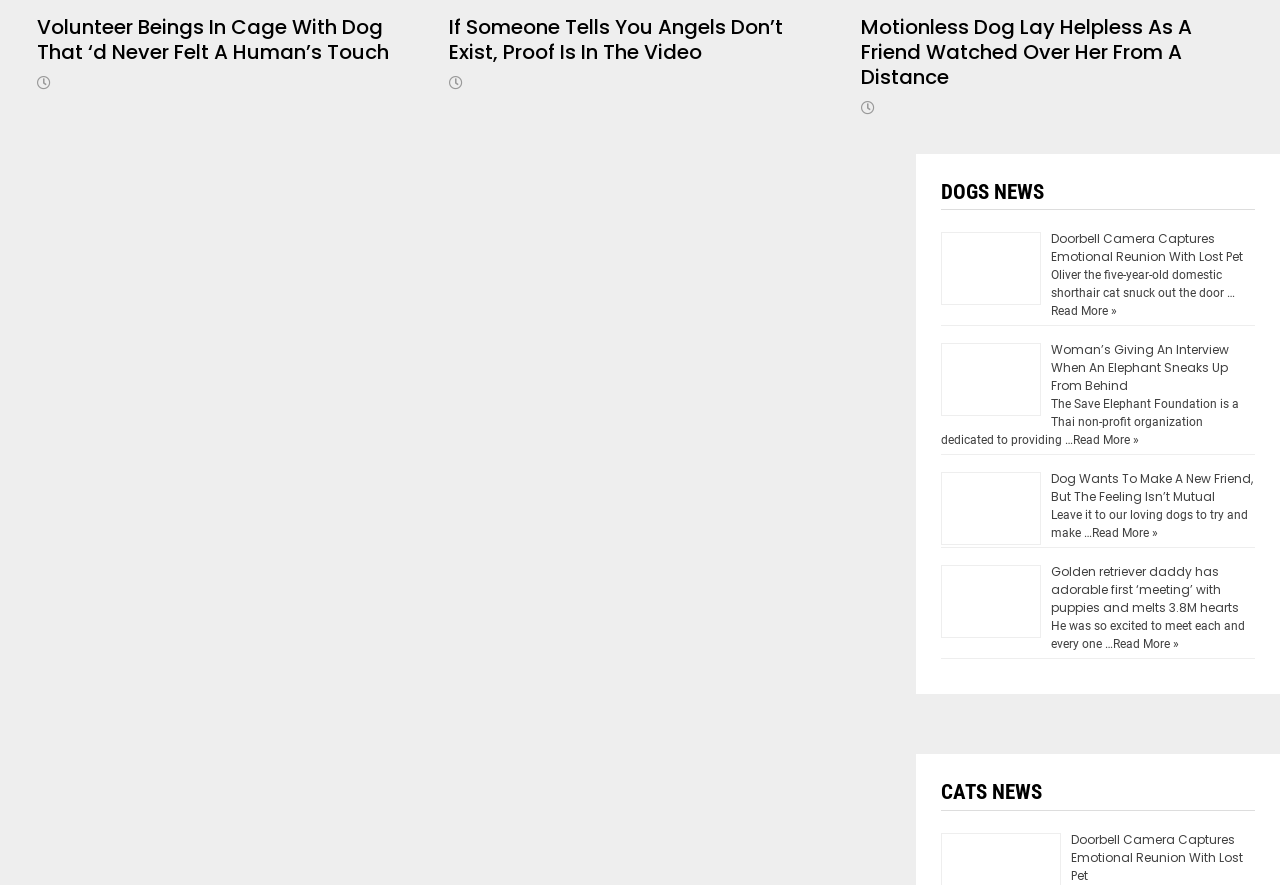Provide a one-word or brief phrase answer to the question:
What is the category of the last heading?

CATS NEWS